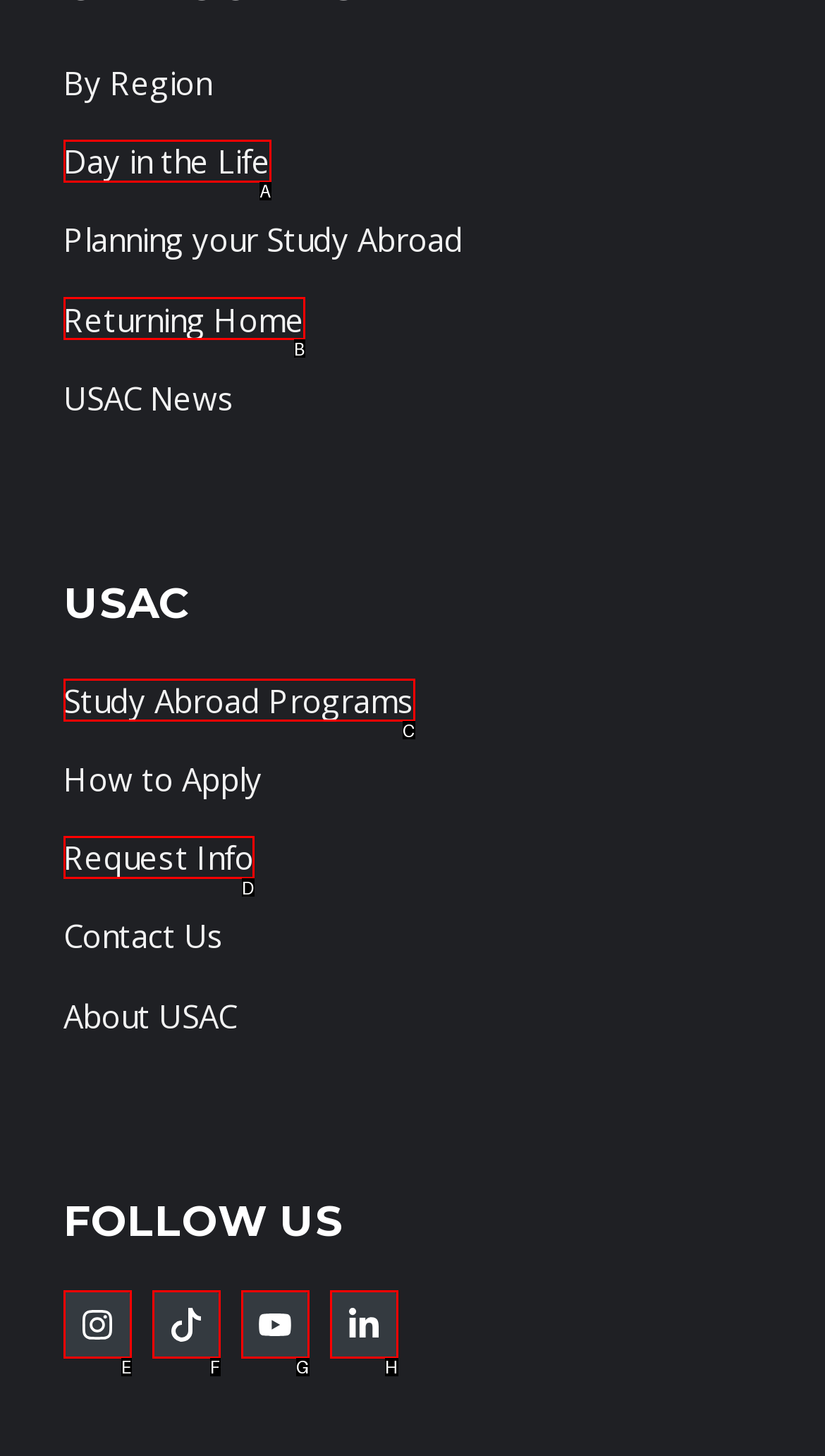Identify the option that best fits this description: aria-label="Follow Us on Instagram"
Answer with the appropriate letter directly.

G